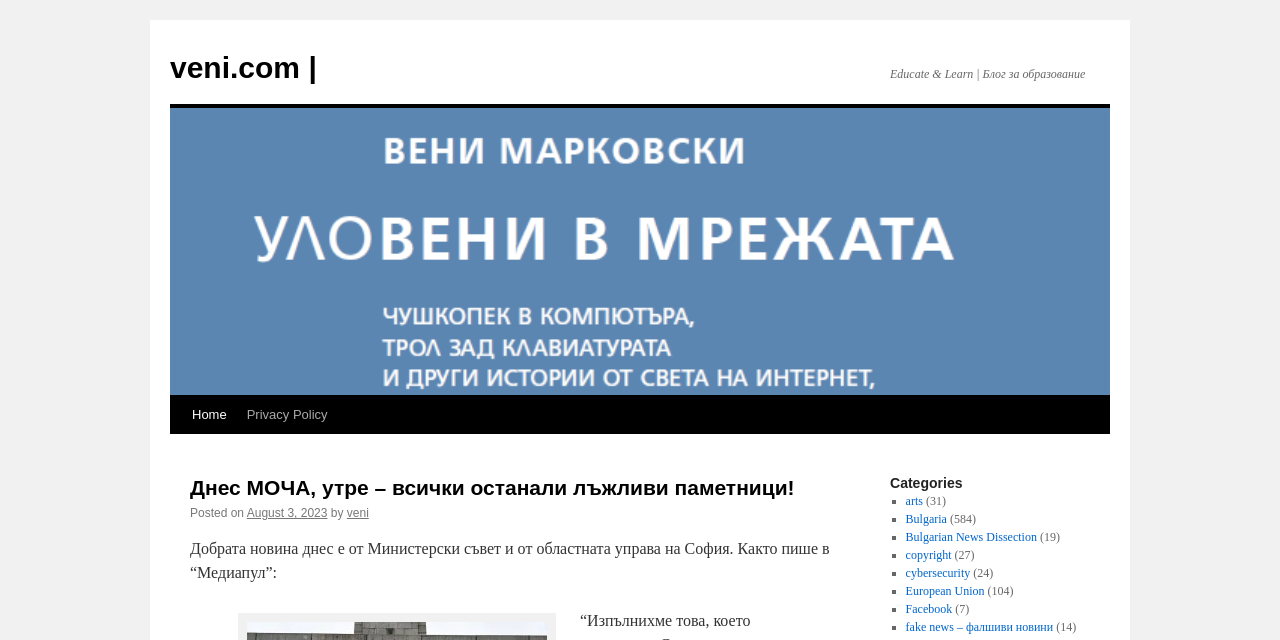Pinpoint the bounding box coordinates of the element to be clicked to execute the instruction: "Click the 'Home' link".

[0.142, 0.619, 0.185, 0.678]